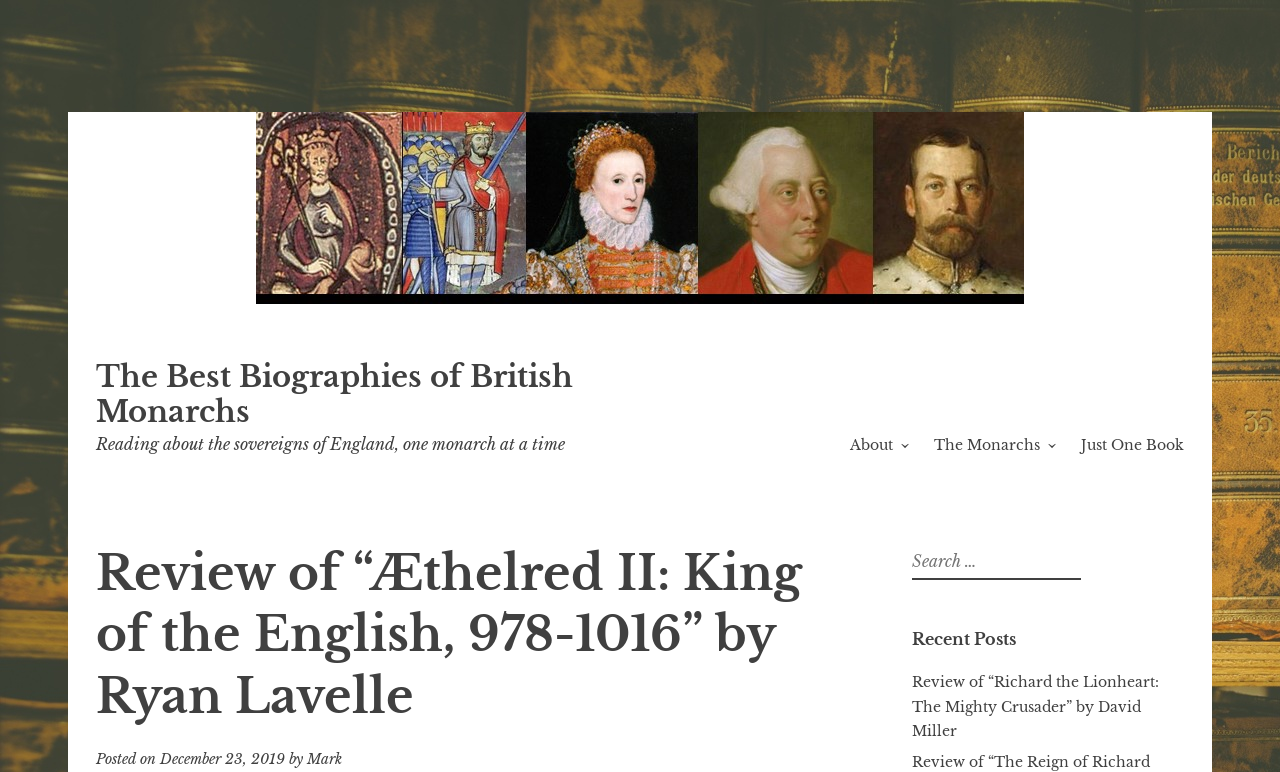Who wrote the book about Æthelred II?
Answer the question based on the image using a single word or a brief phrase.

Ryan Lavelle